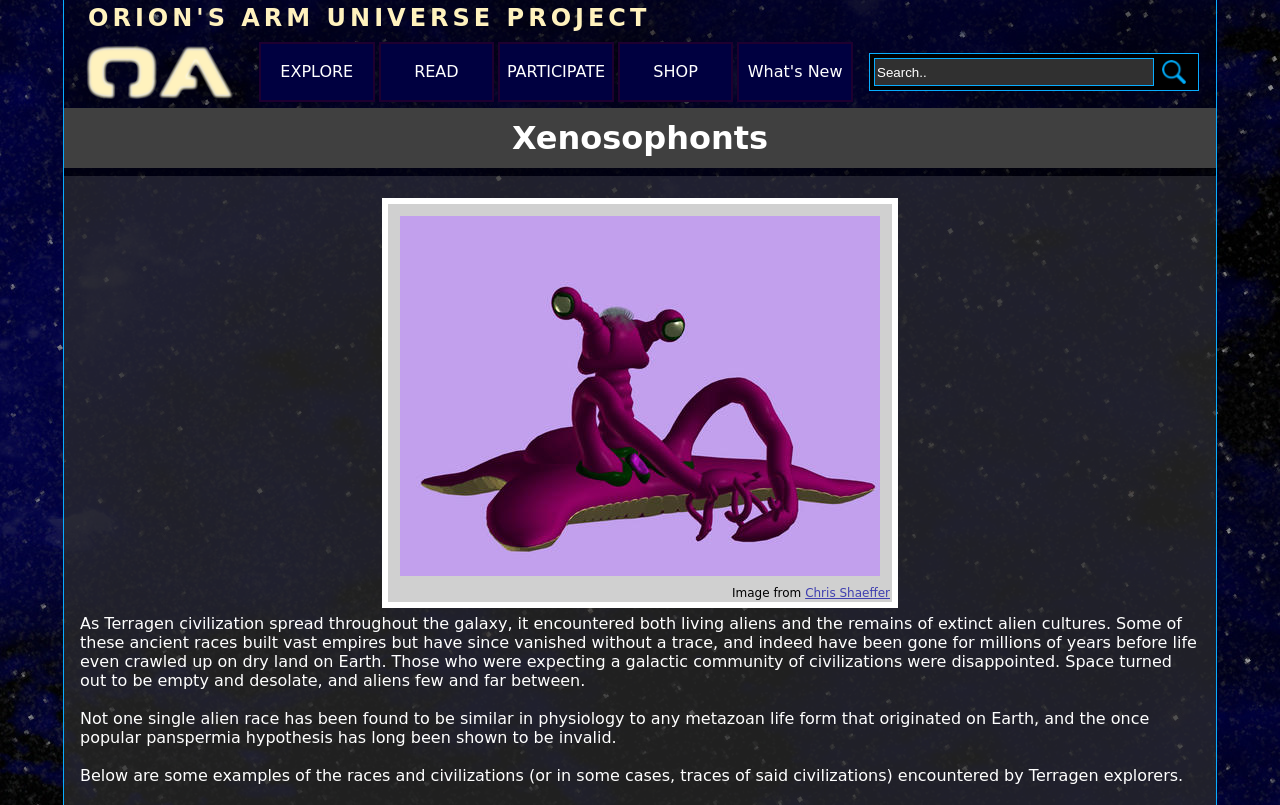Identify the bounding box coordinates of the clickable region to carry out the given instruction: "Click the Wayfarer link".

[0.305, 0.714, 0.695, 0.732]